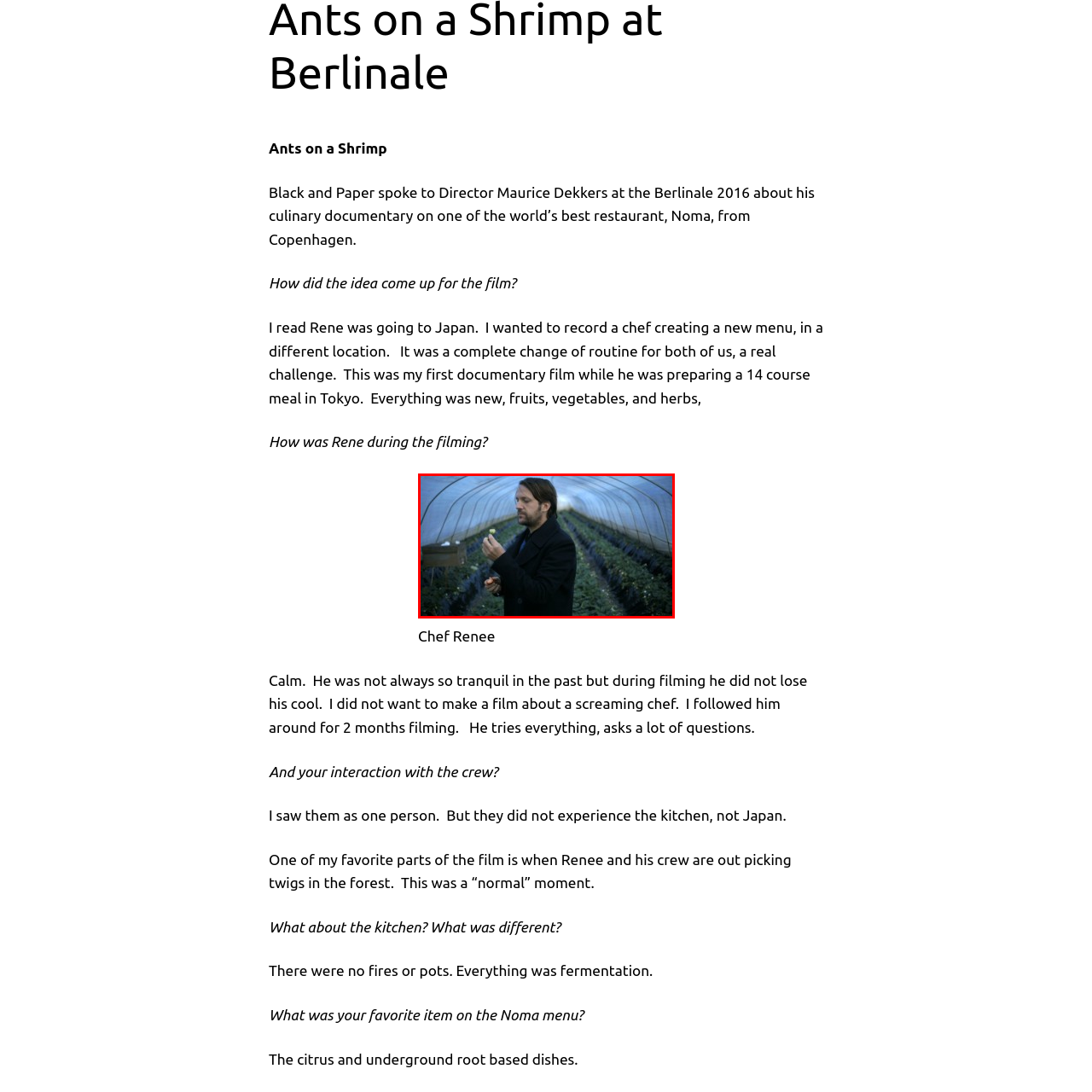Analyze the content inside the red-marked area, What is reflected in Chef René Redzepi's expression? Answer using only one word or a concise phrase.

Curiosity and concentration